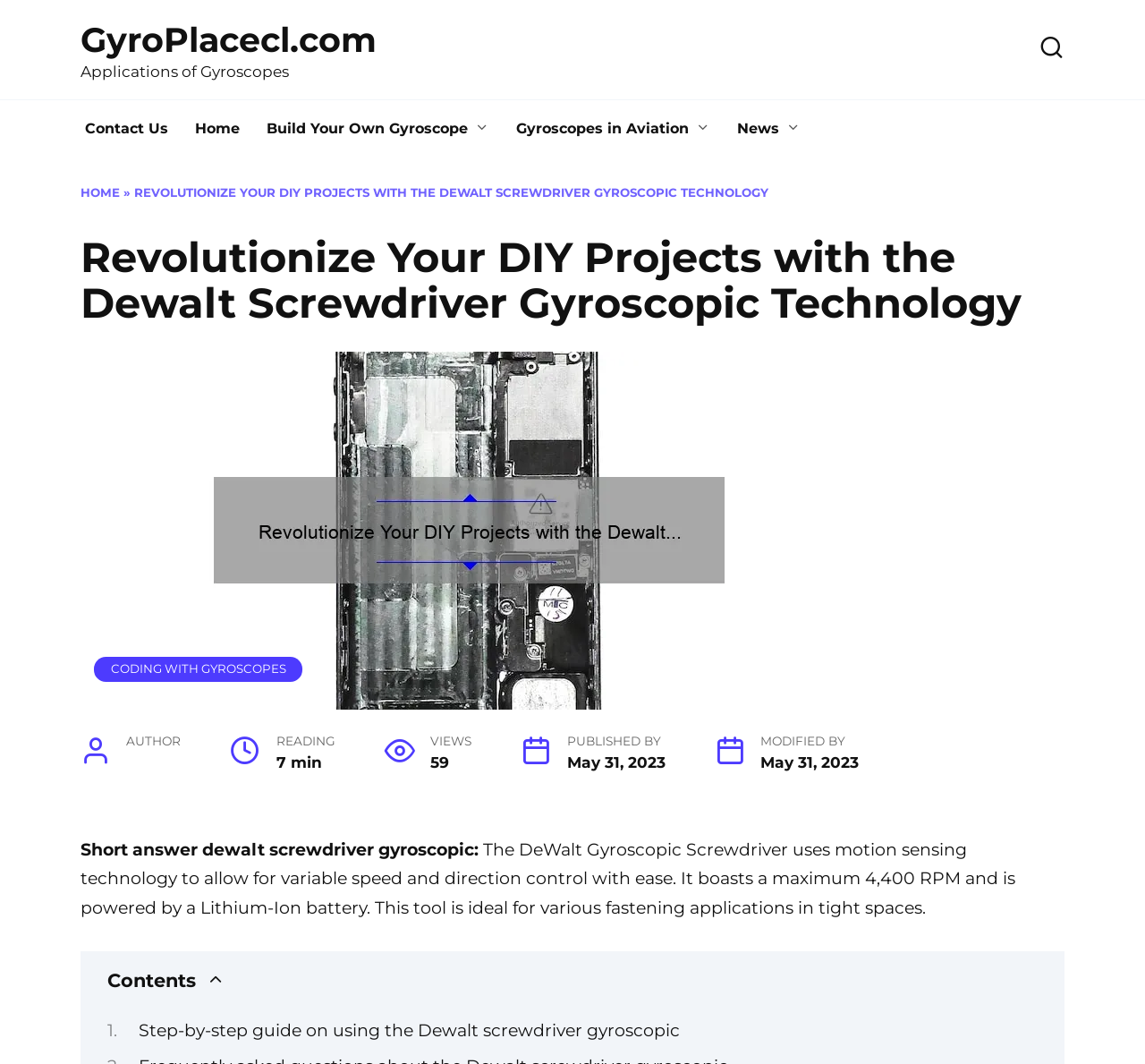Can you find and provide the main heading text of this webpage?

Revolutionize Your DIY Projects with the Dewalt Screwdriver Gyroscopic Technology